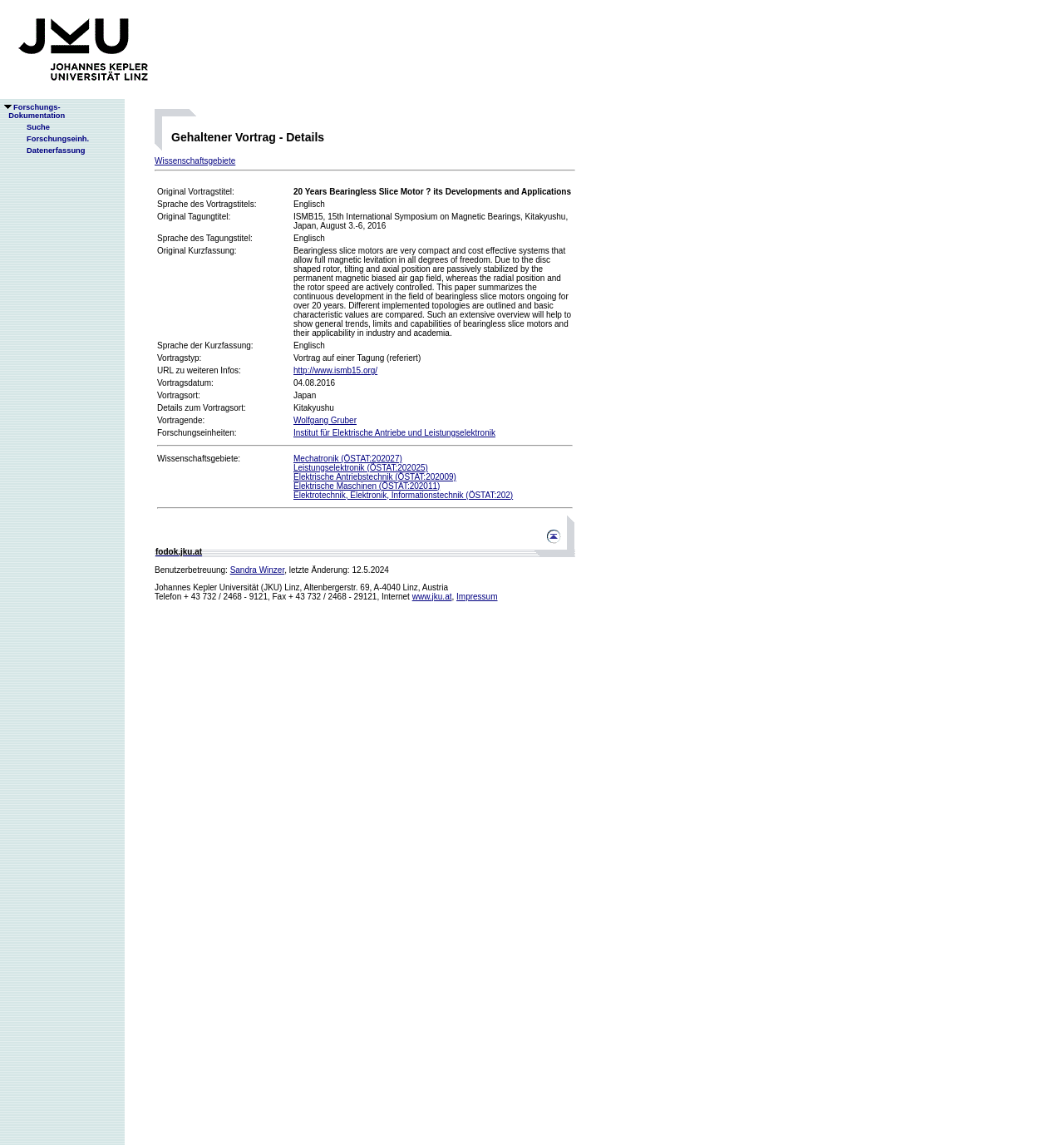Provide the bounding box coordinates of the HTML element this sentence describes: "Elektrische Maschinen (ÖSTAT:202011)". The bounding box coordinates consist of four float numbers between 0 and 1, i.e., [left, top, right, bottom].

[0.276, 0.42, 0.414, 0.428]